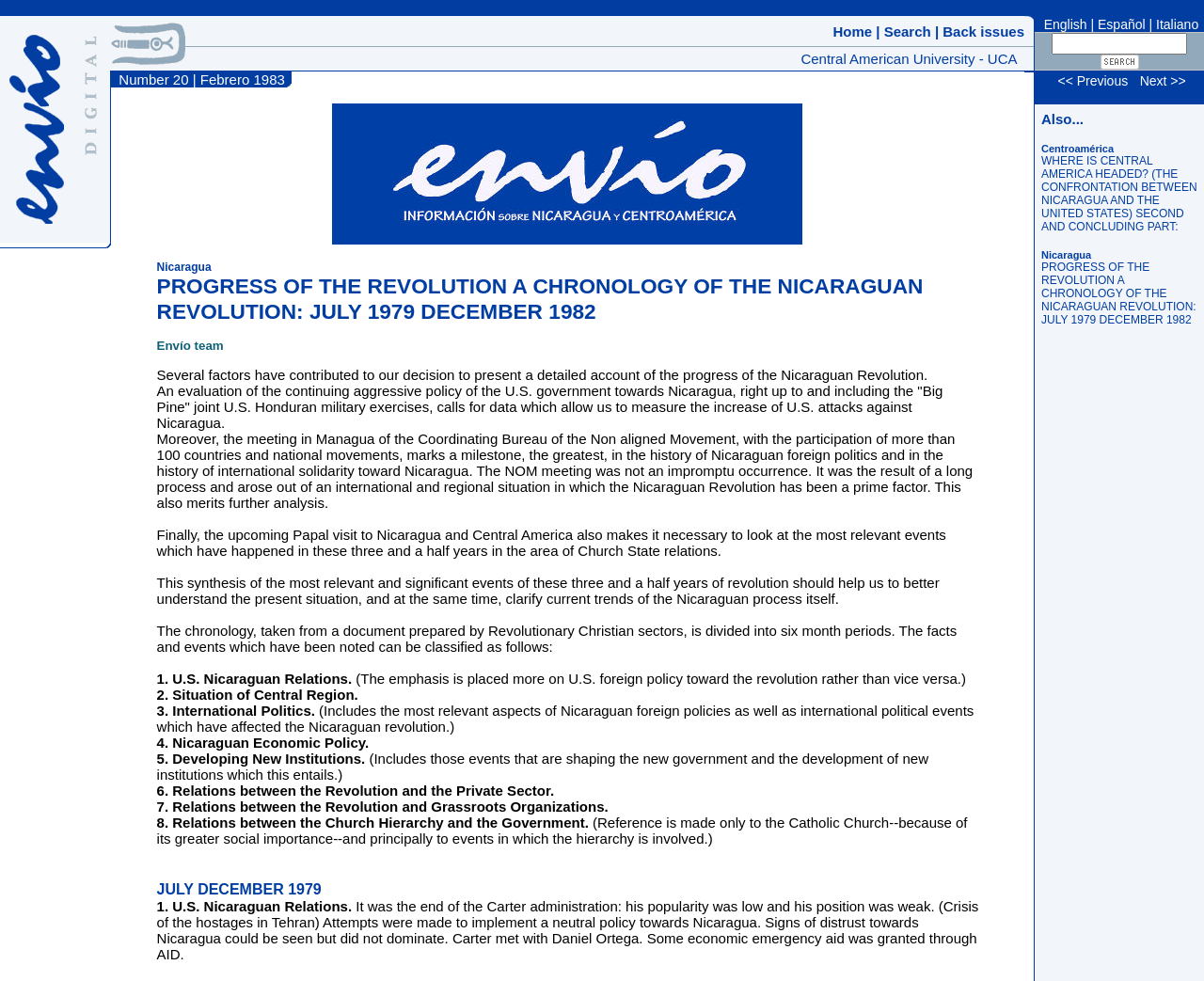What is the current issue number?
Refer to the image and give a detailed answer to the question.

The current issue number can be found in the middle of the webpage, where it says 'Number 20 | Febrero 1983'.